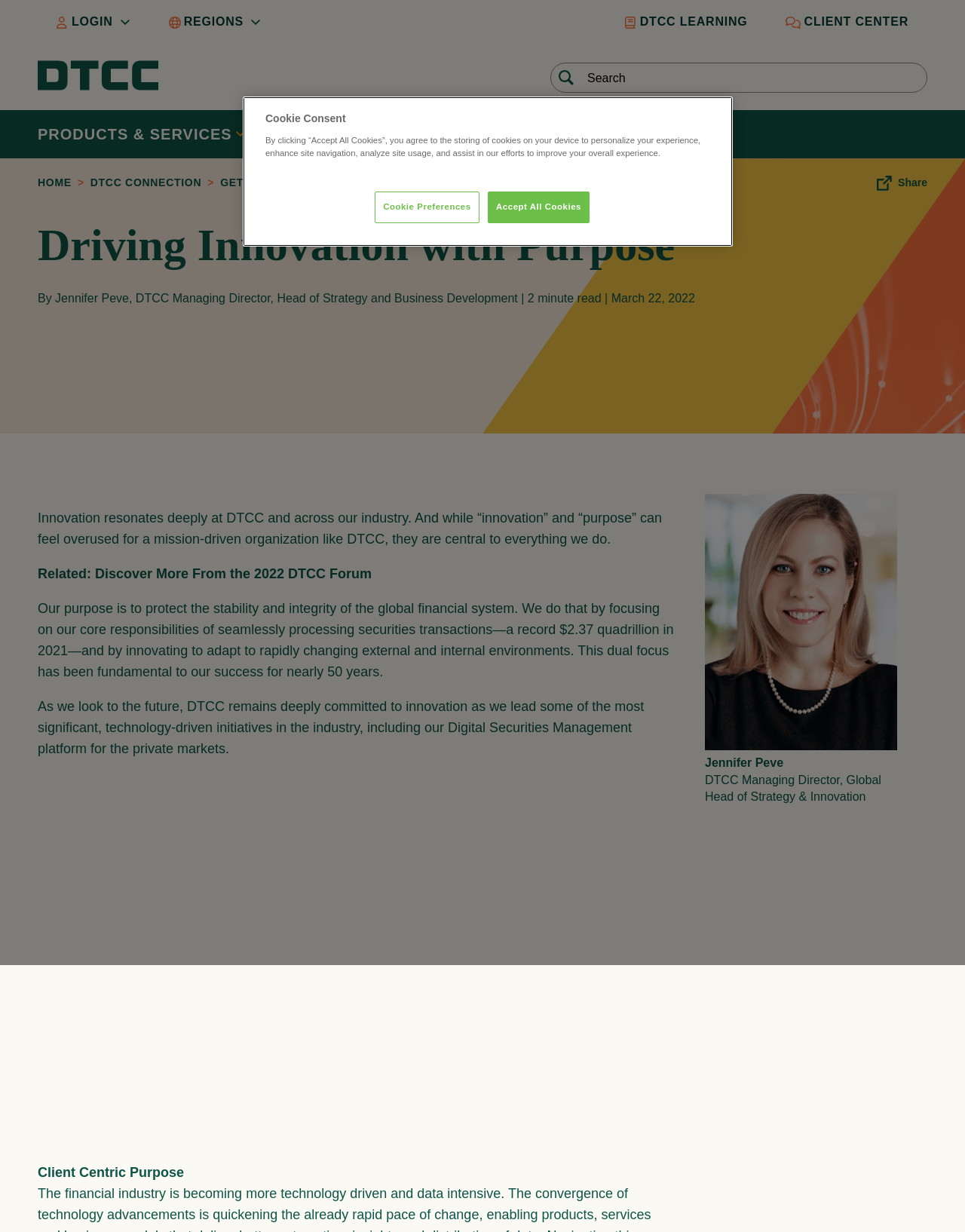Based on the element description Privacy Policy, identify the bounding box of the UI element in the given webpage screenshot. The coordinates should be in the format (top-left x, top-left y, bottom-right x, bottom-right y) and must be between 0 and 1.

[0.275, 0.12, 0.722, 0.138]